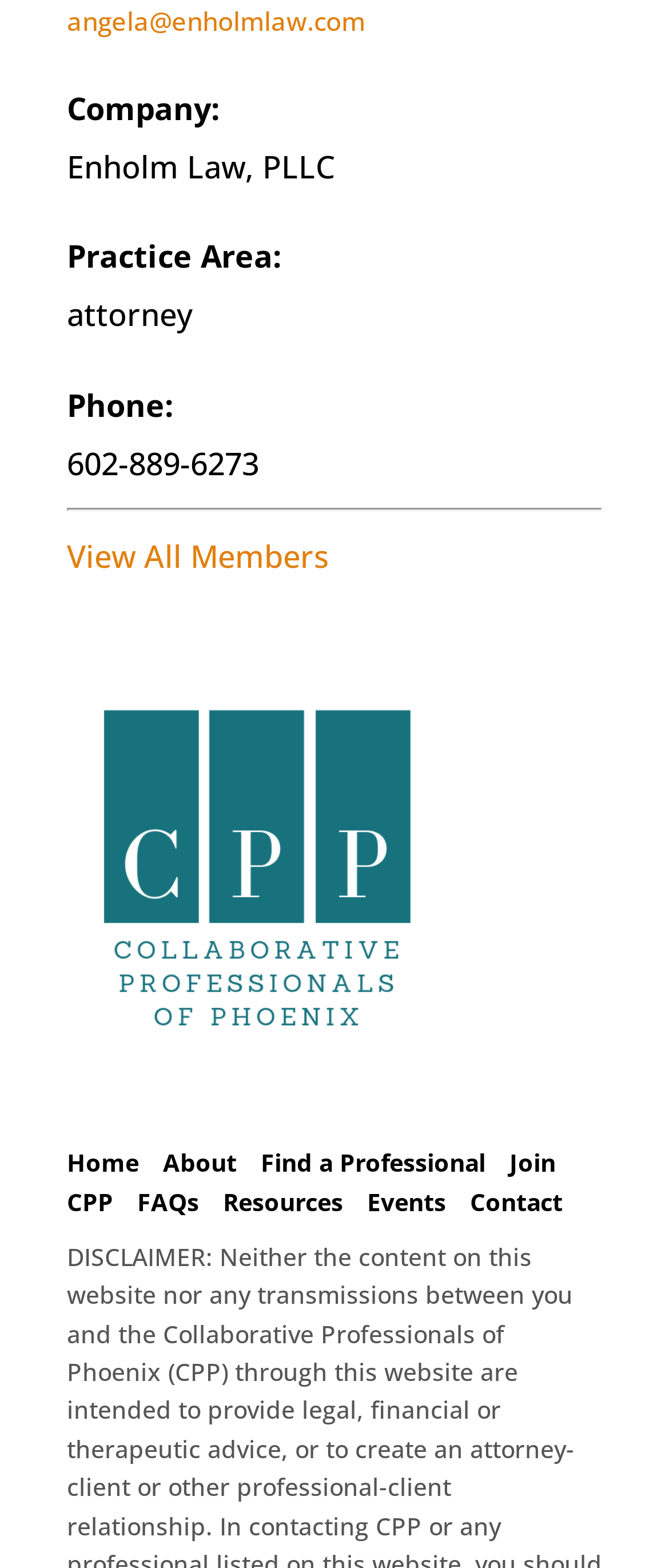What is the logo above the links?
Refer to the screenshot and answer in one word or phrase.

CPP Logo